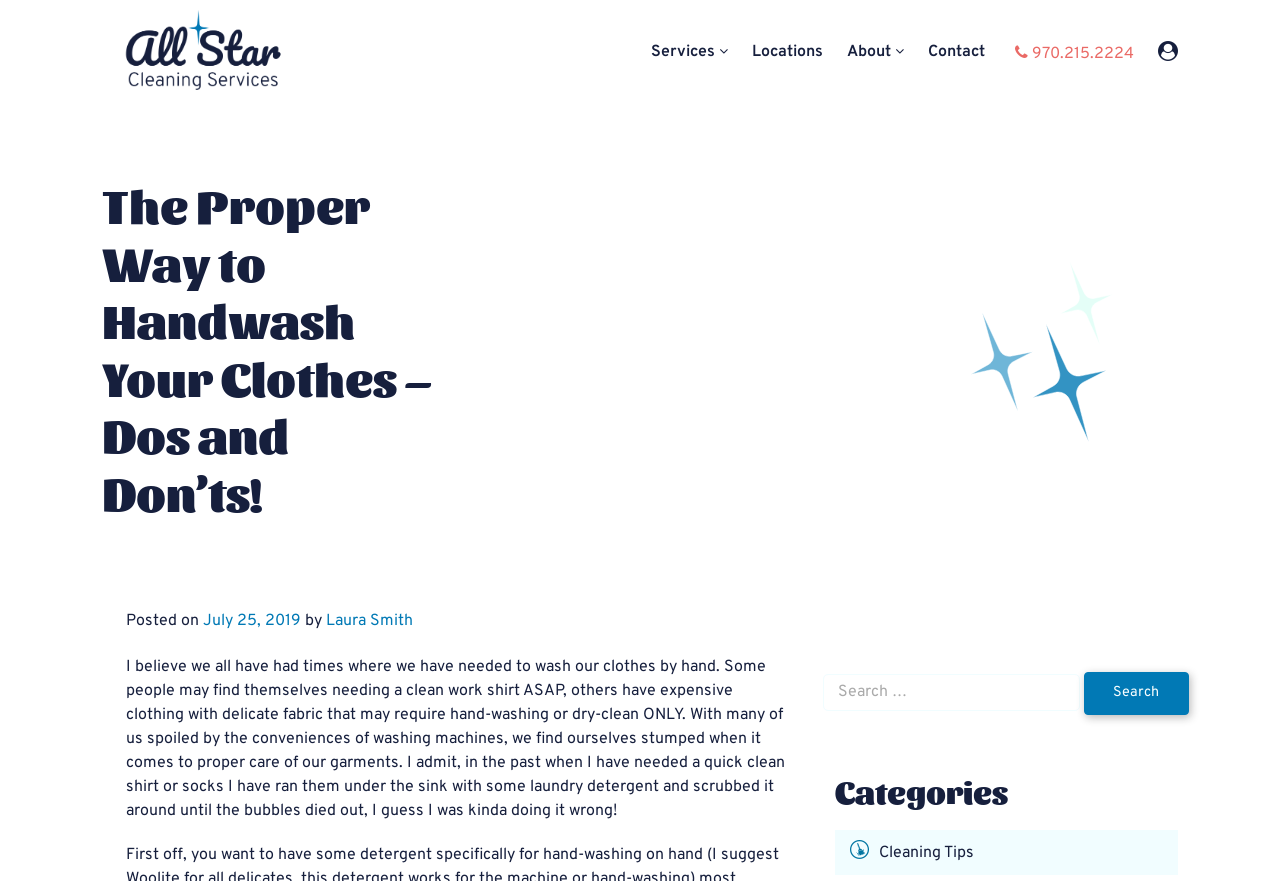Provide a one-word or one-phrase answer to the question:
Is there a search function on the webpage?

Yes